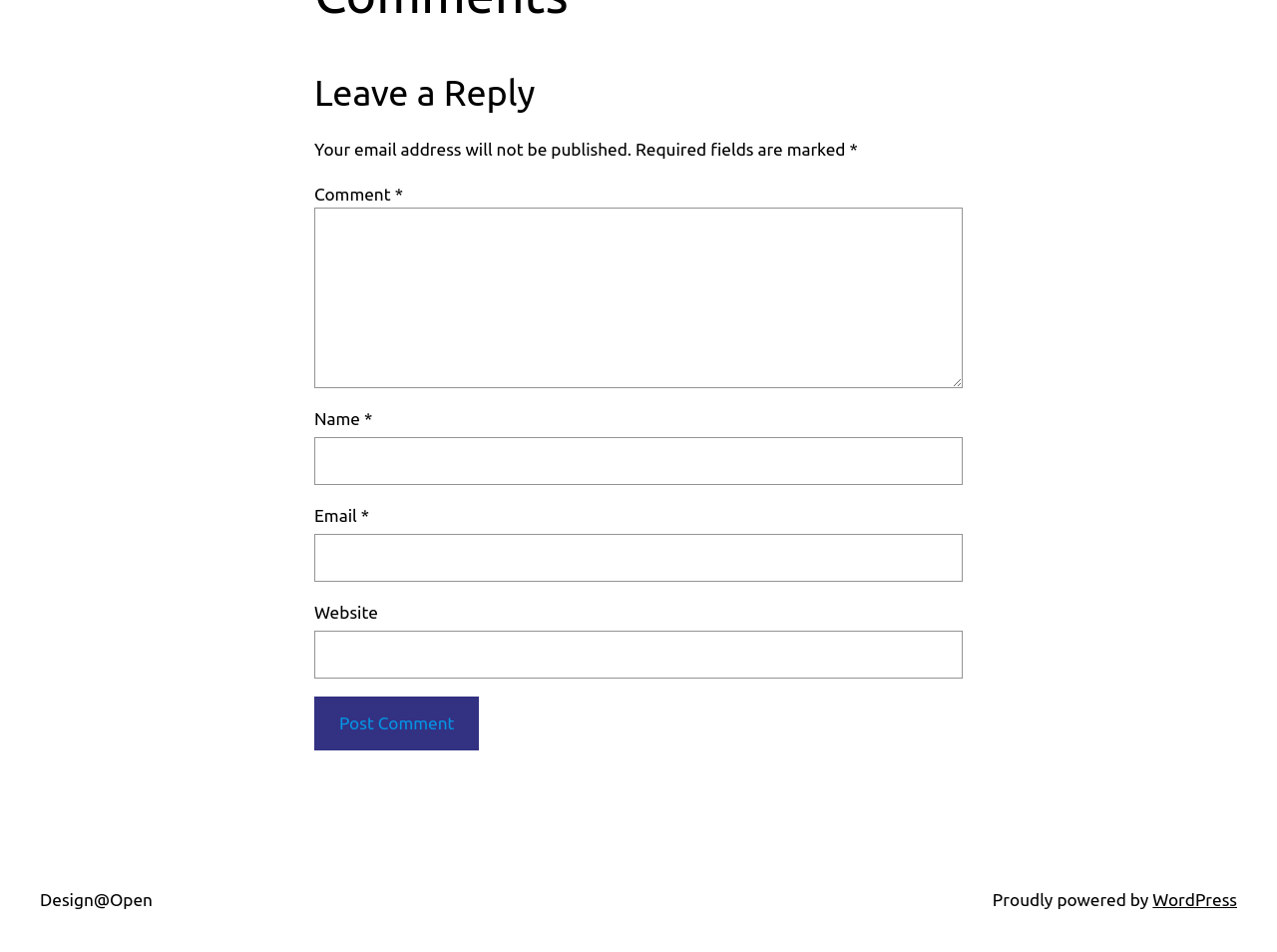Please reply to the following question with a single word or a short phrase:
What is the position of the 'Post Comment' button?

Below the input fields